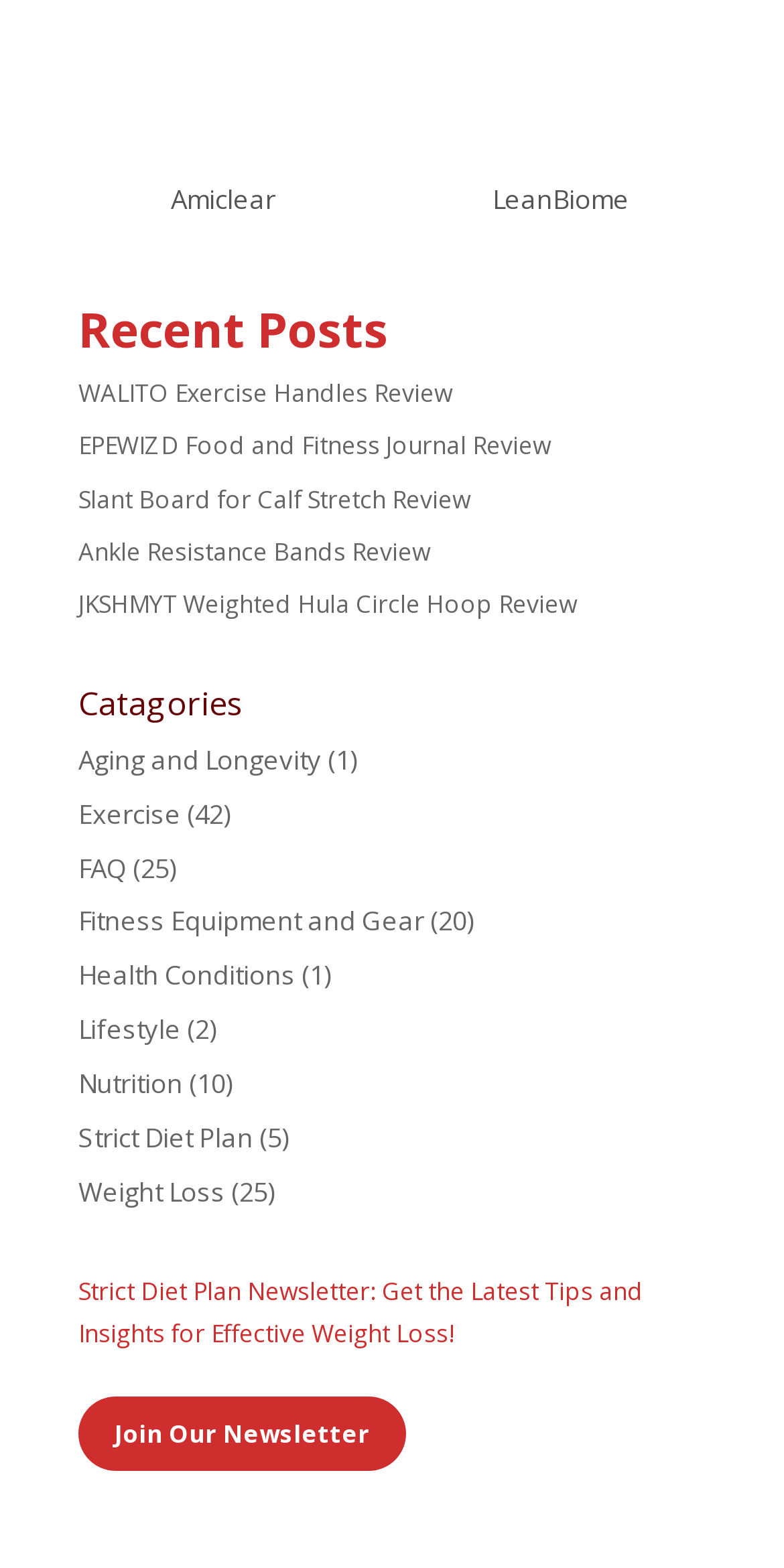Please identify the bounding box coordinates of the area I need to click to accomplish the following instruction: "Join Our Newsletter".

[0.146, 0.904, 0.472, 0.925]